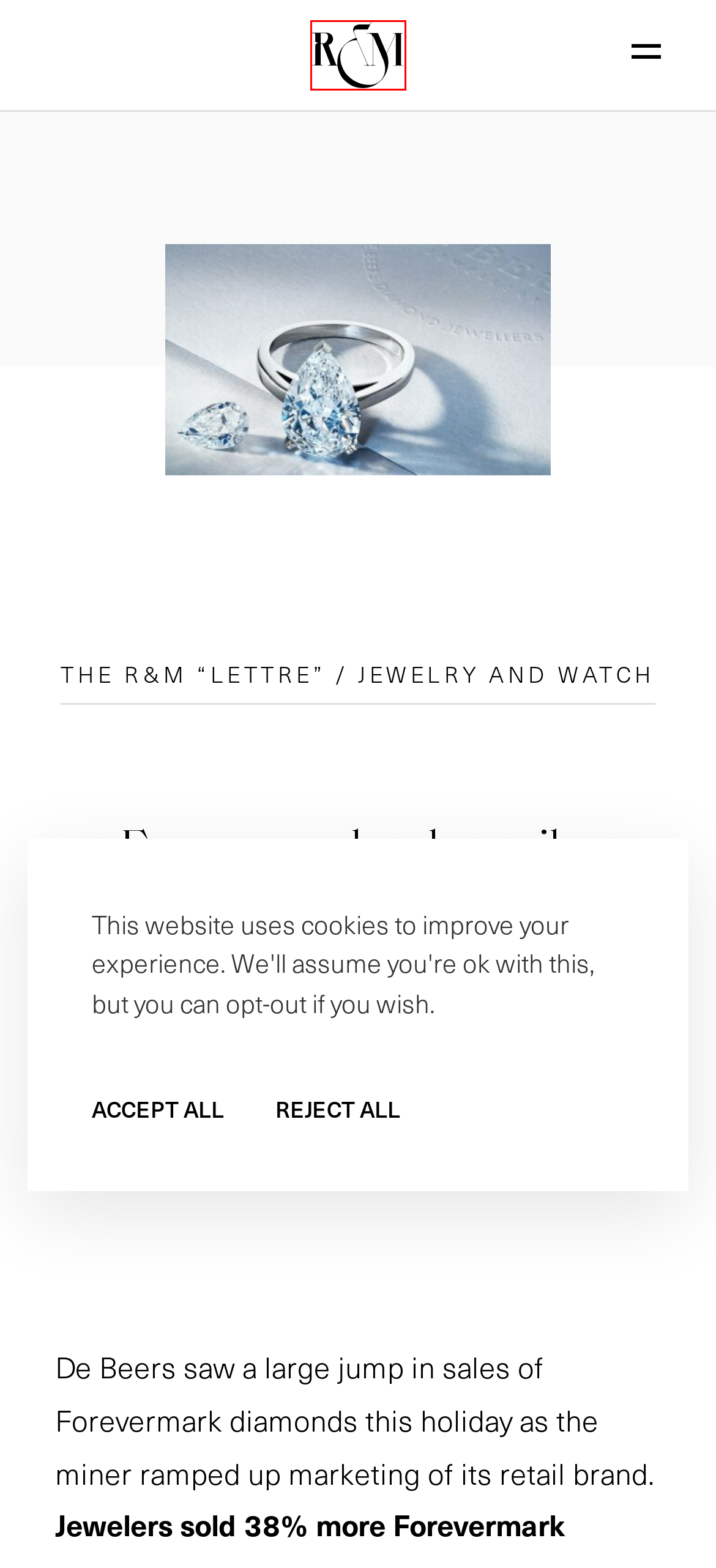Given a webpage screenshot featuring a red rectangle around a UI element, please determine the best description for the new webpage that appears after the element within the bounding box is clicked. The options are:
A. Rubel & Ménasché
B. The R&M “Lettre” - Rubel & Ménasché
C. Join us - Rubel & Ménasché
D. Our history - Rubel & Ménasché
E. Our expertise - Rubel & Ménasché
F. Our innovations - Rubel & Ménasché
G. Our commitments - Rubel & Ménasché
H. Contact us - Rubel & Ménasché

A